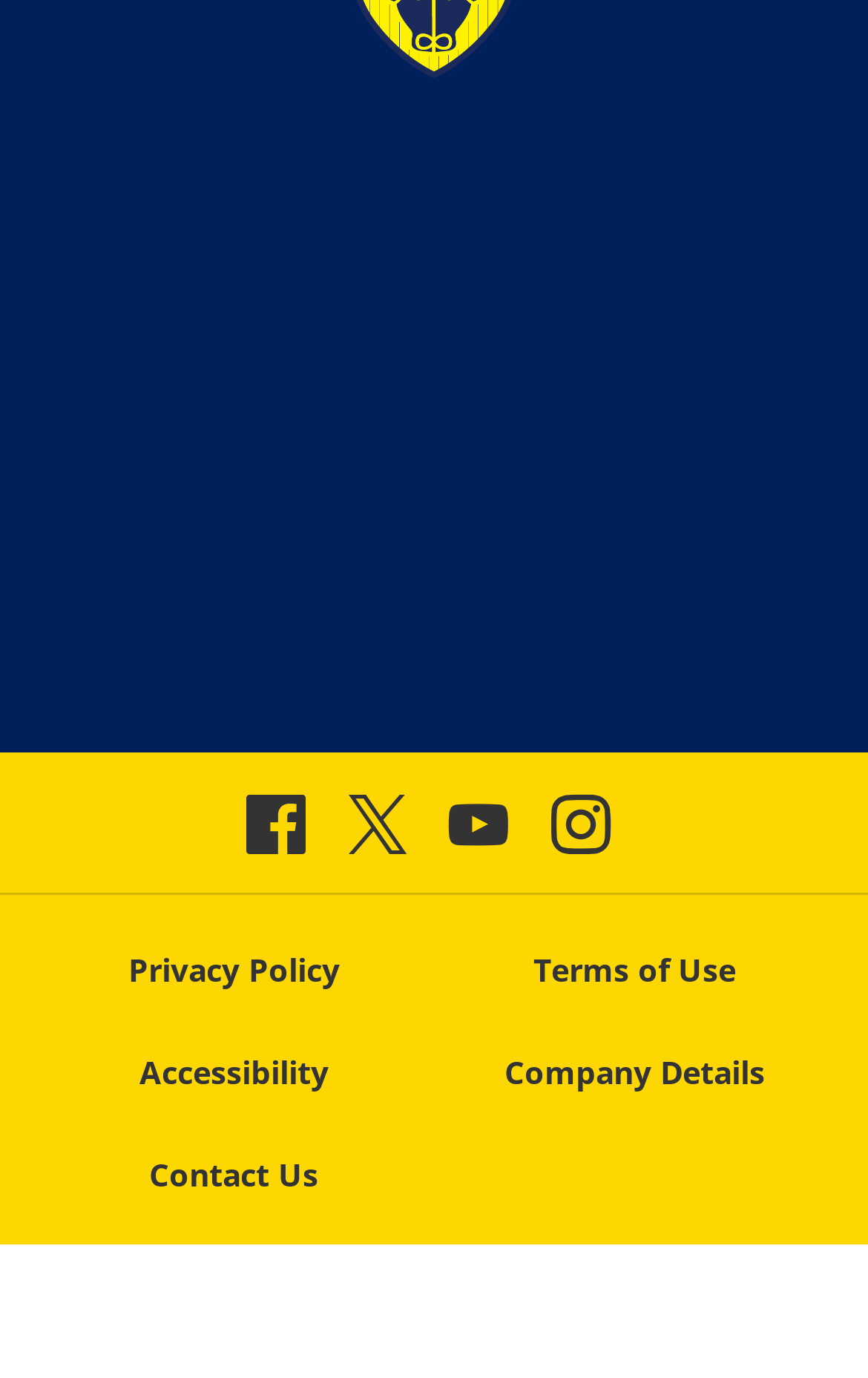Please find the bounding box coordinates of the element that must be clicked to perform the given instruction: "read Privacy Policy". The coordinates should be four float numbers from 0 to 1, i.e., [left, top, right, bottom].

[0.145, 0.687, 0.394, 0.721]